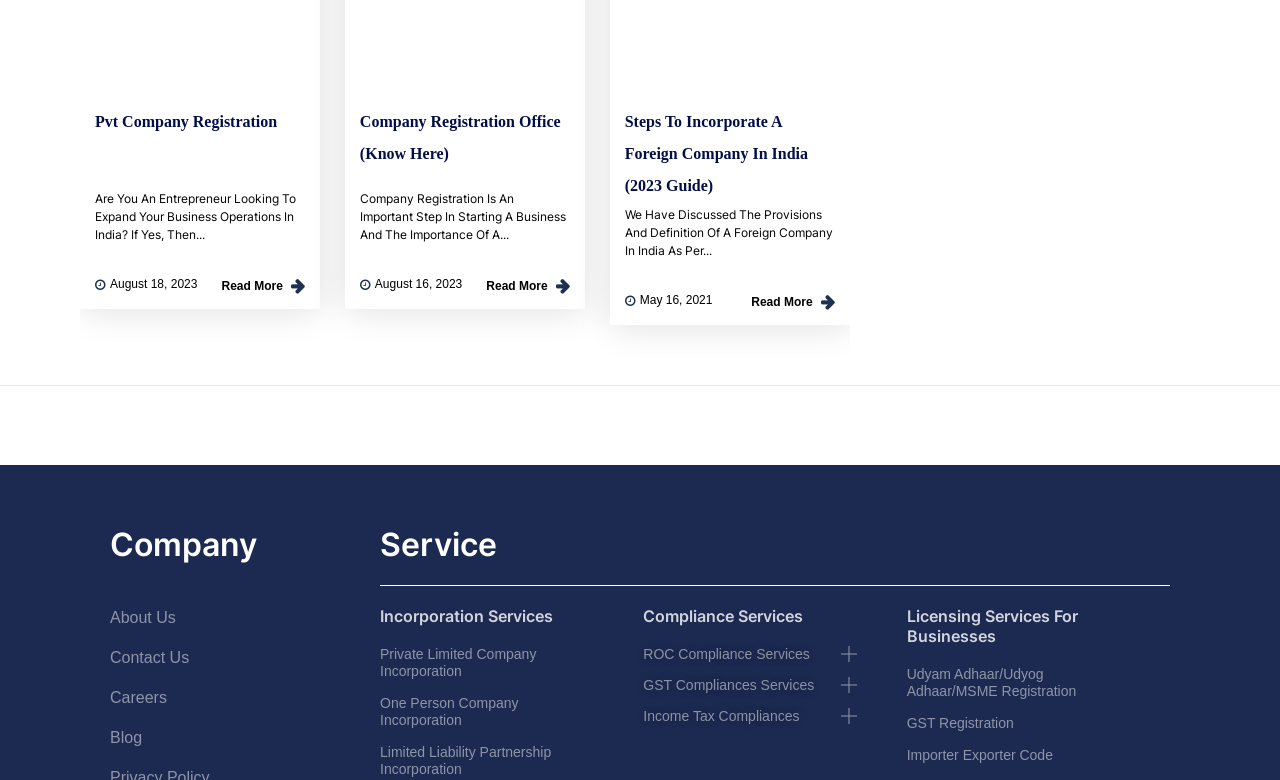Locate the bounding box coordinates of the element that should be clicked to fulfill the instruction: "Go to About Us page".

[0.086, 0.781, 0.137, 0.803]